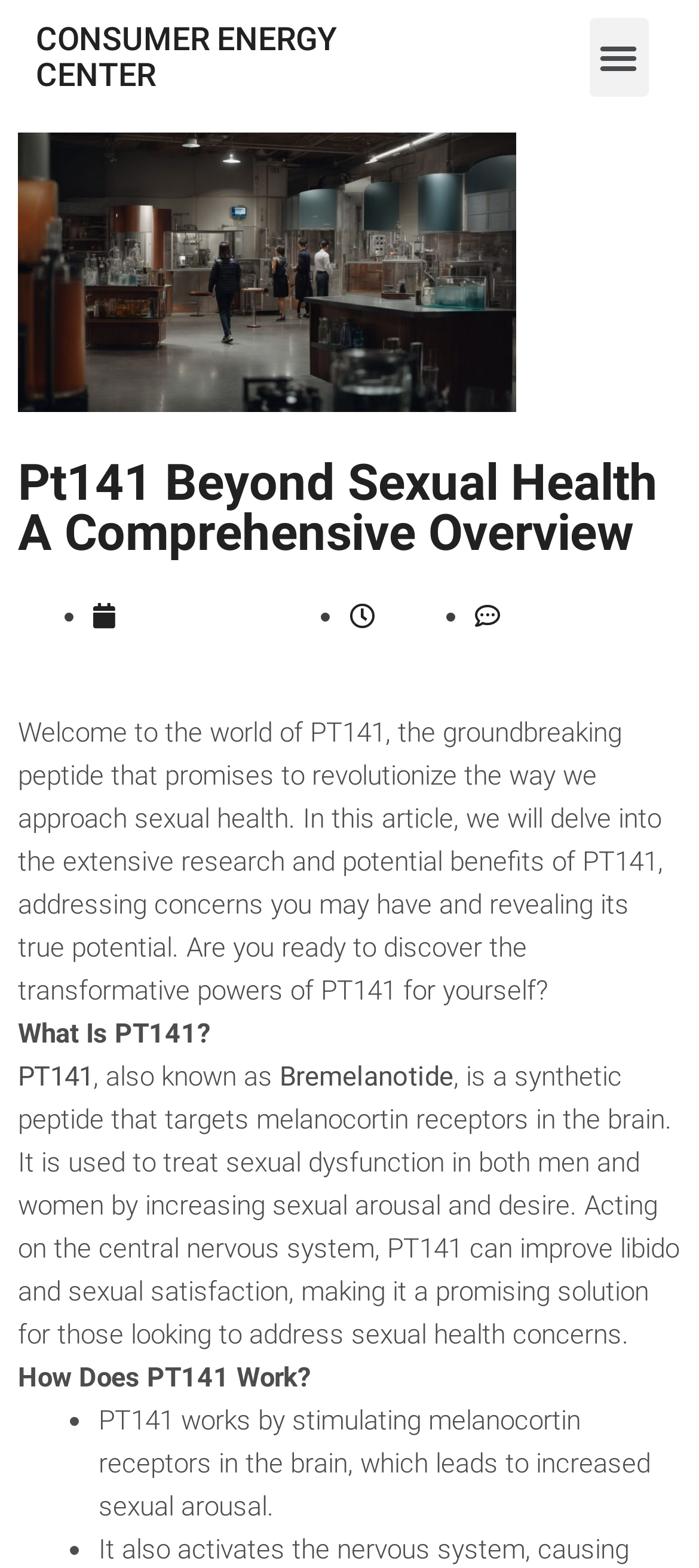What is the purpose of PT141?
Examine the image closely and answer the question with as much detail as possible.

PT141 is used to treat sexual dysfunction in both men and women by increasing sexual arousal and desire, and it acts on the central nervous system to improve libido and sexual satisfaction.